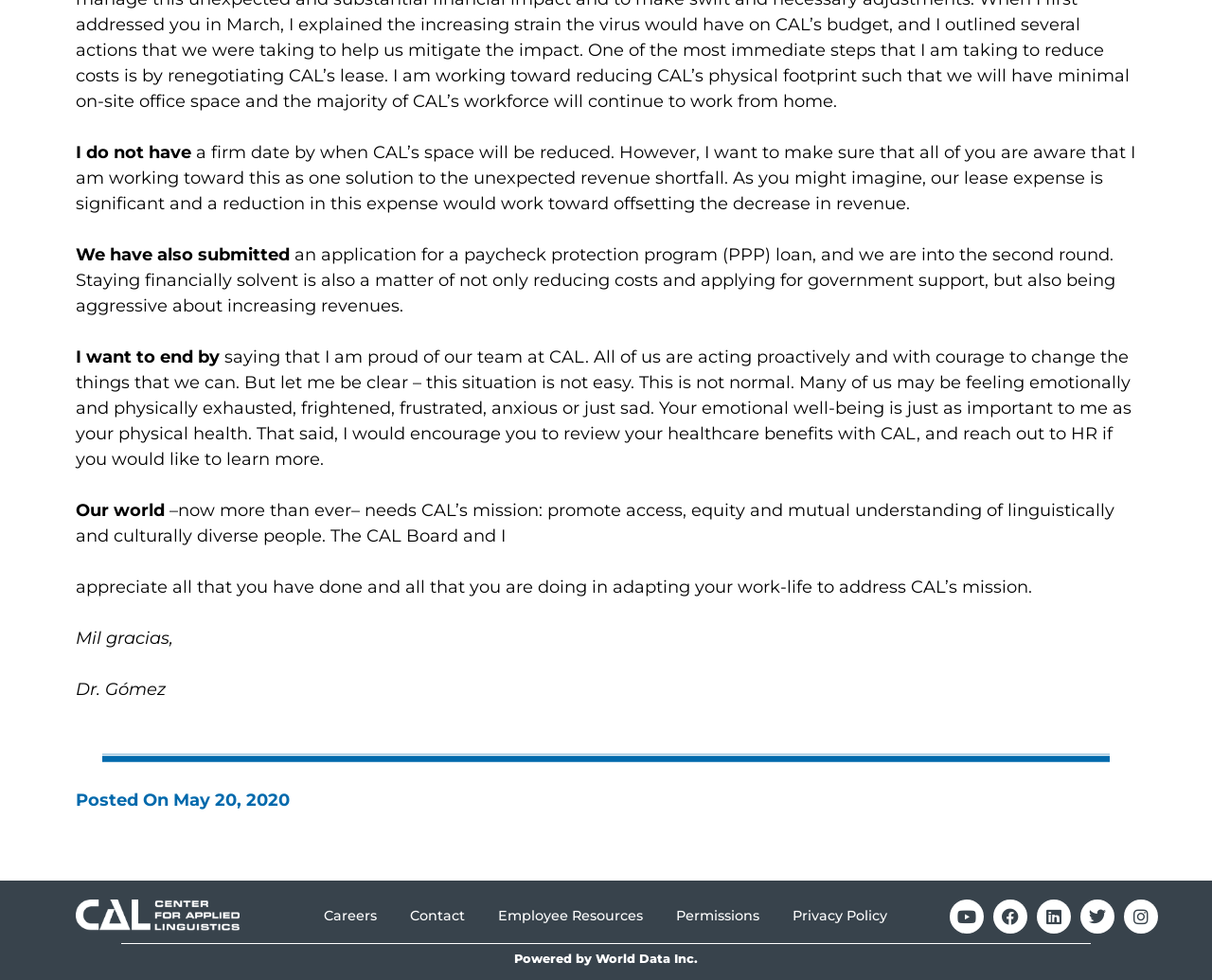Locate the bounding box coordinates of the area where you should click to accomplish the instruction: "Click the link to view employee resources".

[0.411, 0.925, 0.53, 0.946]